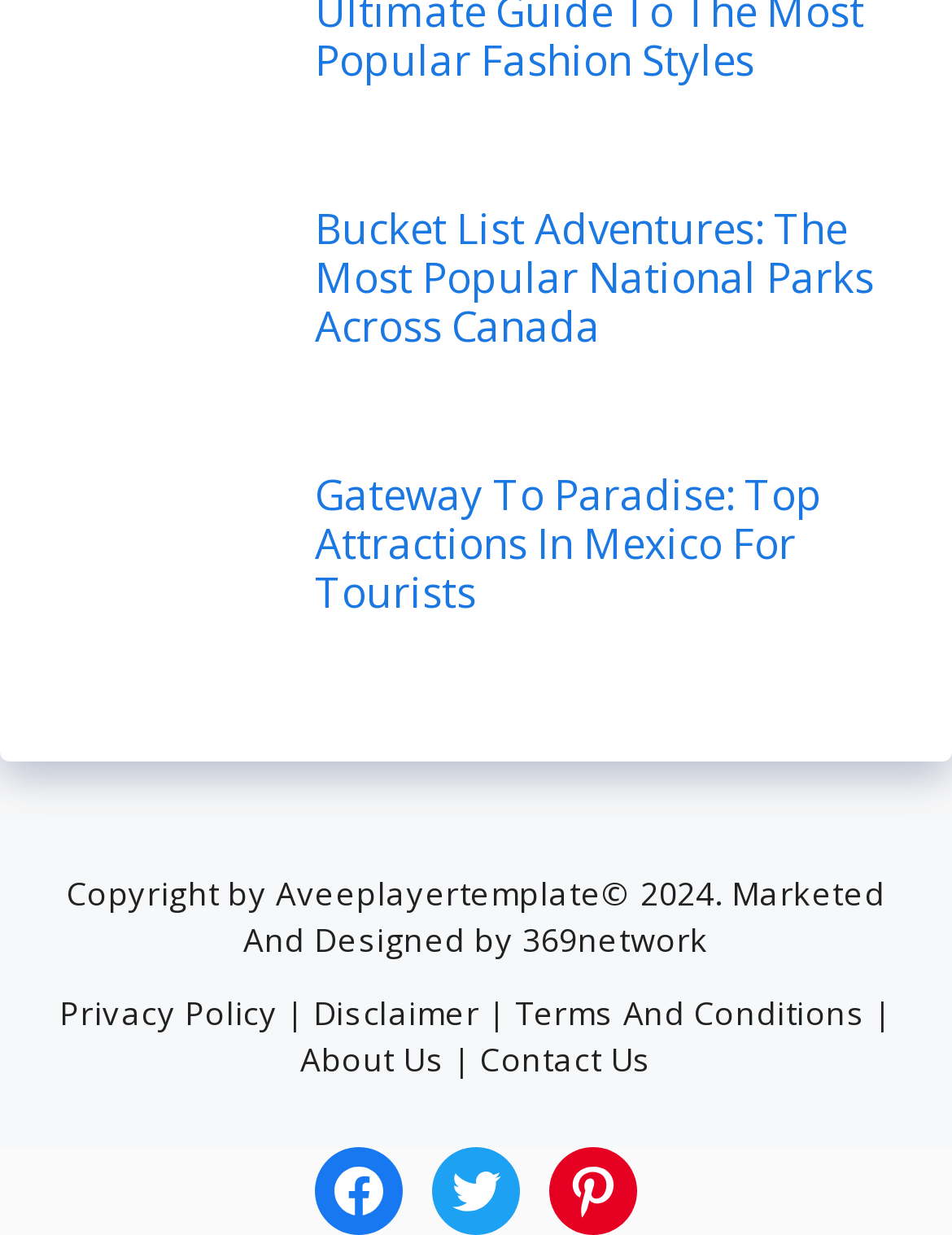Find the bounding box coordinates for the element that must be clicked to complete the instruction: "Check the privacy policy". The coordinates should be four float numbers between 0 and 1, indicated as [left, top, right, bottom].

[0.063, 0.802, 0.292, 0.837]